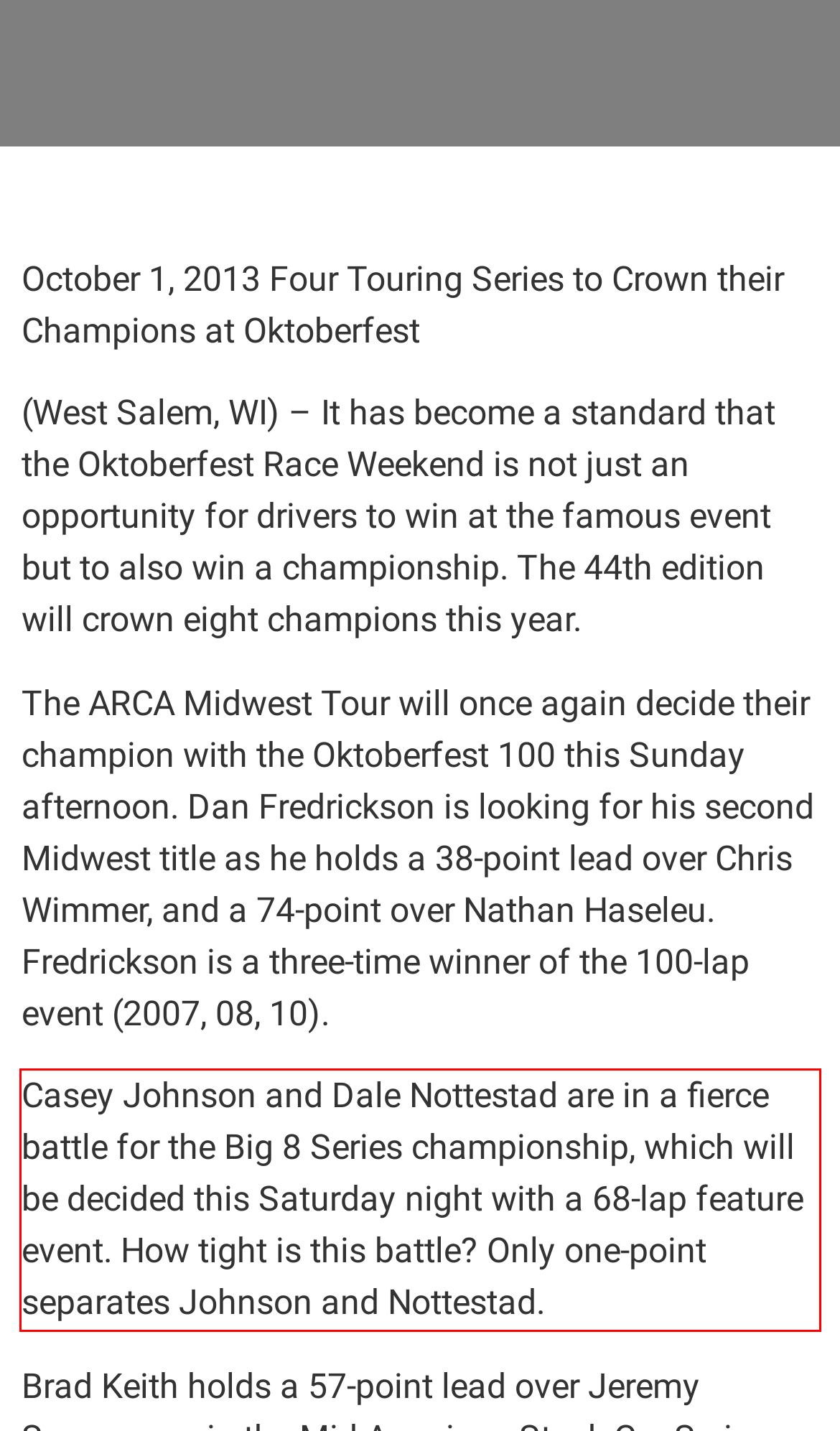Within the screenshot of the webpage, there is a red rectangle. Please recognize and generate the text content inside this red bounding box.

Casey Johnson and Dale Nottestad are in a fierce battle for the Big 8 Series championship, which will be decided this Saturday night with a 68-lap feature event. How tight is this battle? Only one-point separates Johnson and Nottestad.